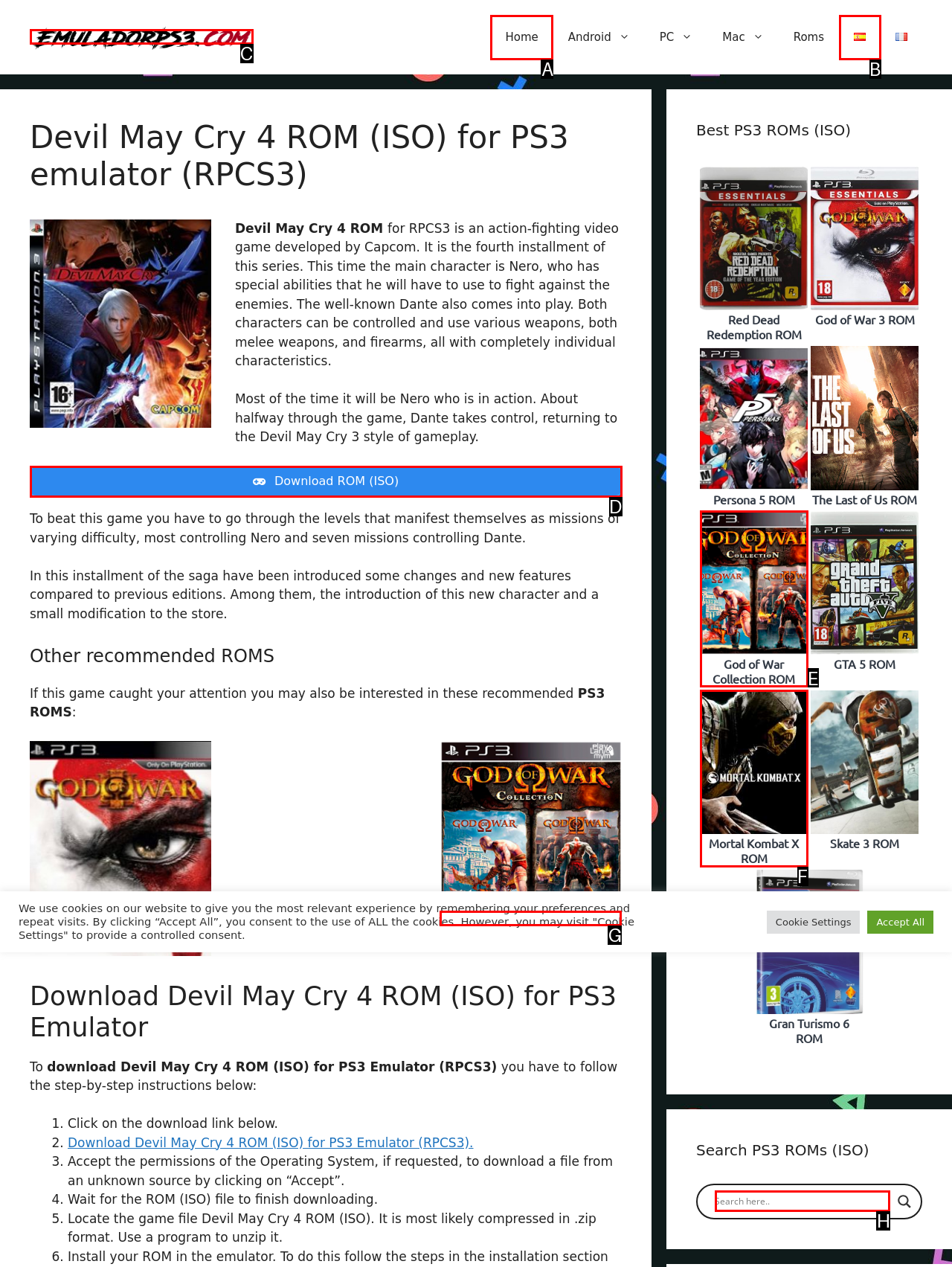Tell me which one HTML element you should click to complete the following task: Search for PS3 ROMs
Answer with the option's letter from the given choices directly.

H